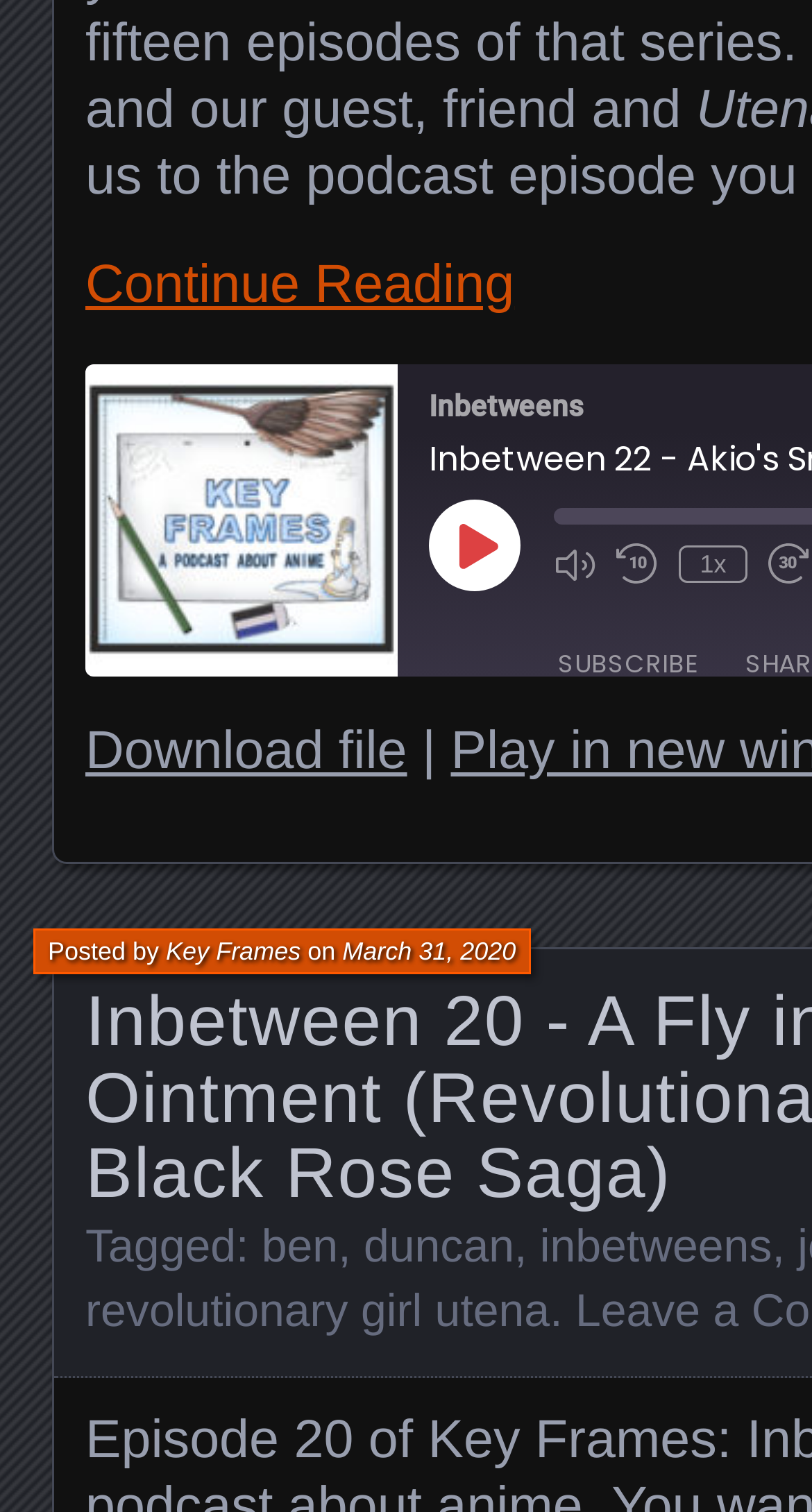Identify the coordinates of the bounding box for the element that must be clicked to accomplish the instruction: "Share on Facebook".

[0.354, 0.483, 0.431, 0.525]